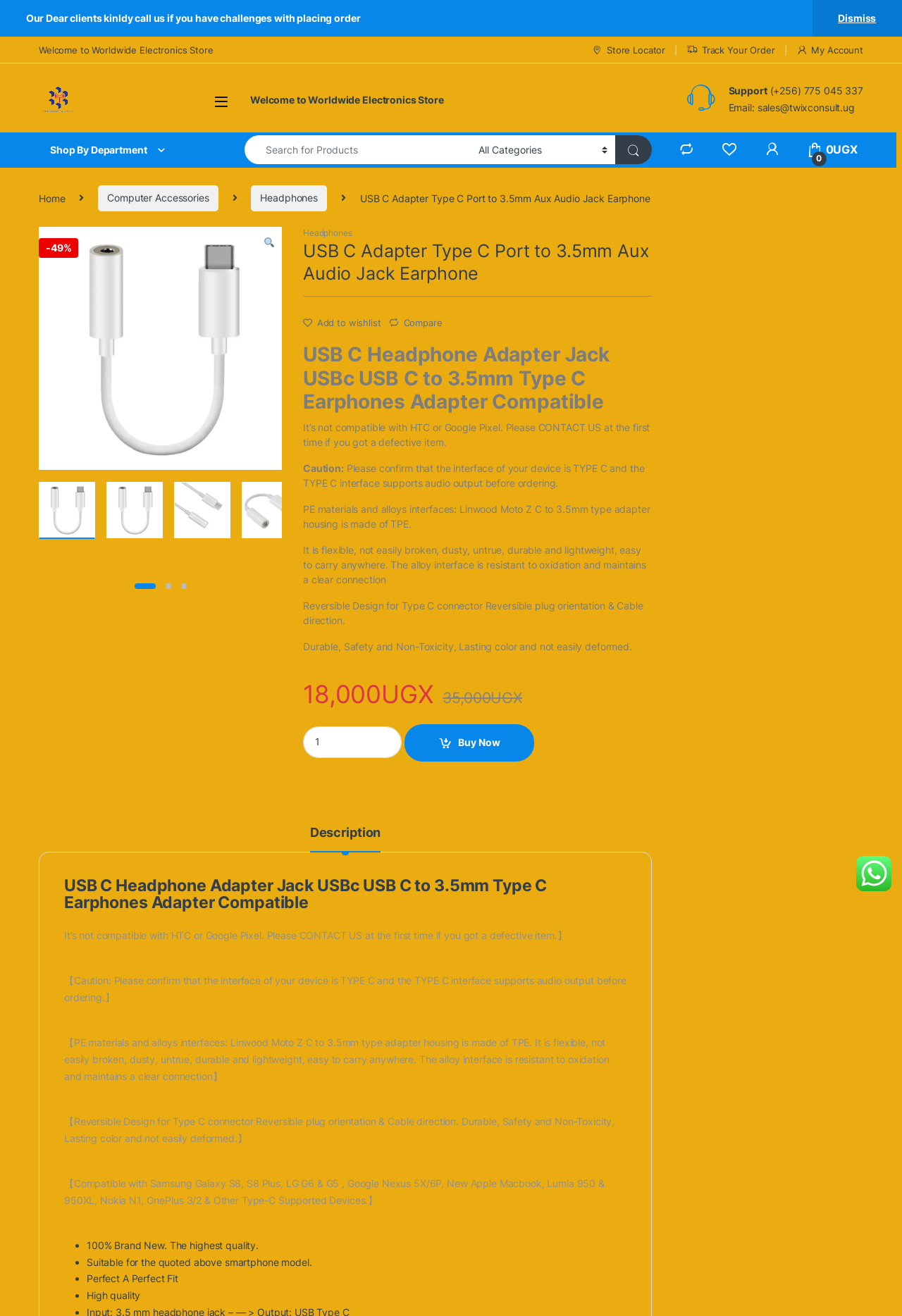Create a detailed summary of the webpage's content and design.

This webpage is an online product page for a USB C adapter, specifically a Type C port to 3.5mm Aux Audio Jack Earphone. At the top of the page, there is a navigation bar with links to the store's homepage, store locator, order tracking, and account management. Below the navigation bar, there is a search bar with a dropdown menu and a button to submit the search query.

On the left side of the page, there is a breadcrumb navigation menu showing the product's category hierarchy, from "Home" to "Computer Accessories" to "Headphones" to the specific product. Next to the breadcrumb menu, there is a product image with a " Sale" badge indicating a 49% discount.

The main product information section is divided into several parts. At the top, there is a product title, "USB C Adapter Type C Port to 3.5mm Aux Audio Jack Earphone", followed by a horizontal separator line. Below the separator line, there are links to add the product to a wishlist, compare it with other products, and a "Buy Now" button.

The product description section is below the main product information section. It provides detailed information about the product, including its compatibility, materials, and features. The description is divided into several paragraphs, with headings and bullet points to make it easier to read.

On the right side of the page, there is a section showing the product's price, with a strikethrough original price and a discounted price. Below the price section, there is a quantity selector and a "Buy Now" button.

At the bottom of the page, there is a tab list with a single tab, "Description", which is currently selected.